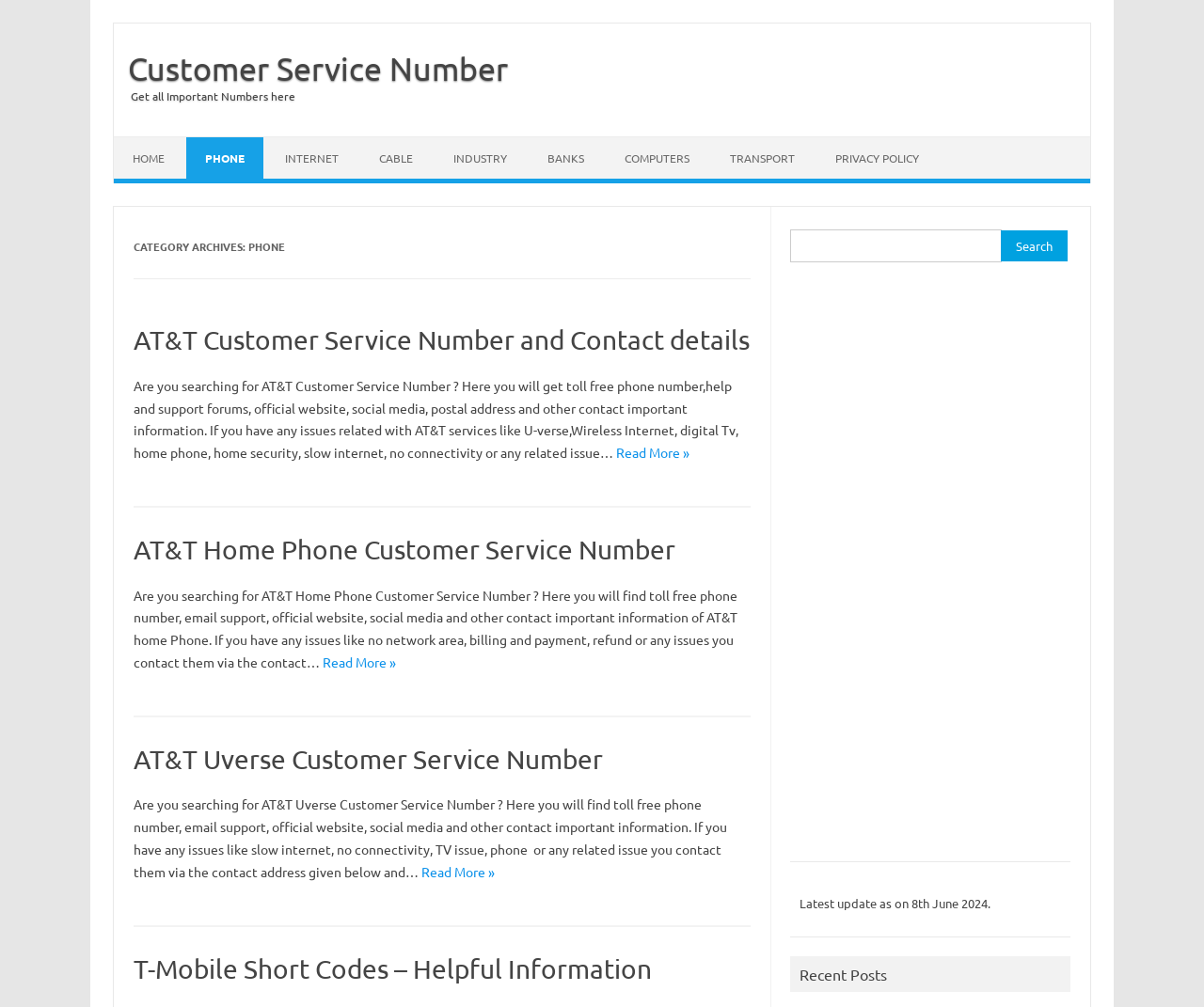Using the information from the screenshot, answer the following question thoroughly:
What is the latest update date mentioned on this webpage?

At the bottom of the webpage, there is a static text element that mentions 'Latest update as on 8th June 2024', which indicates the latest update date of the webpage.